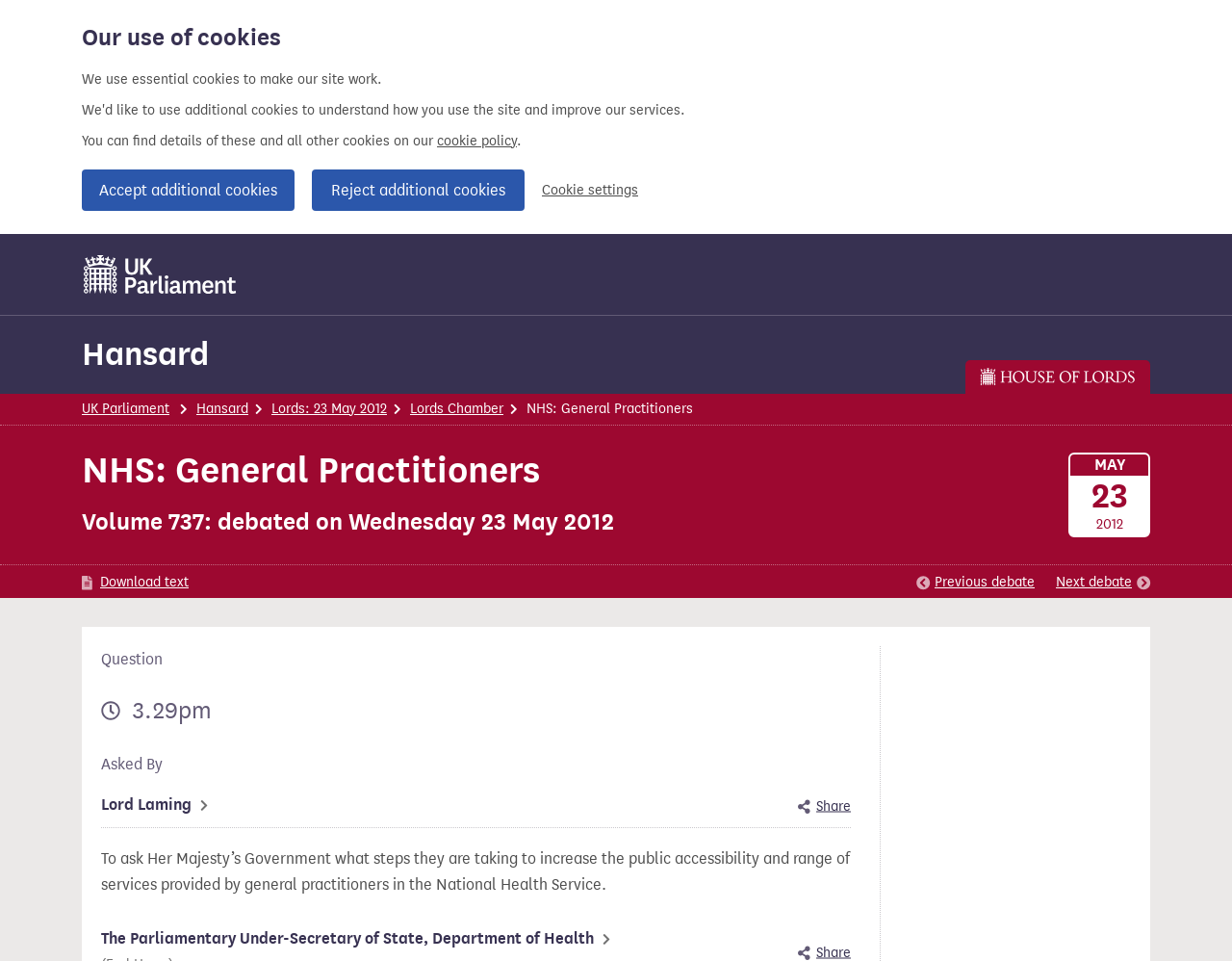Based on what you see in the screenshot, provide a thorough answer to this question: Who asked the question?

I found the answer by looking at the link 'Lord Laming' which is associated with the text 'Asked By', indicating that Lord Laming is the one who asked the question.